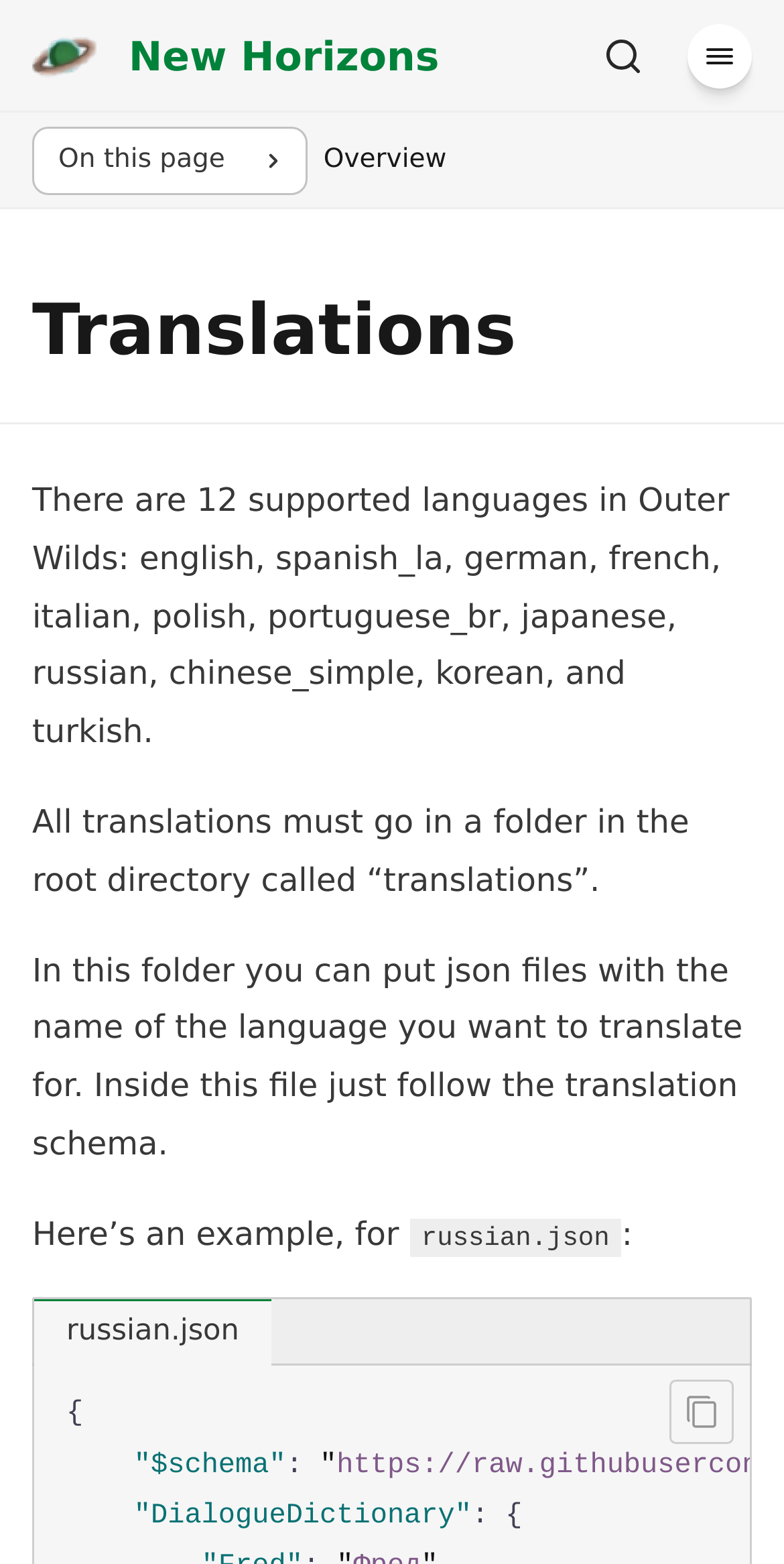Determine the bounding box for the described HTML element: "Skip to content". Ensure the coordinates are four float numbers between 0 and 1 in the format [left, top, right, bottom].

[0.031, 0.015, 0.342, 0.052]